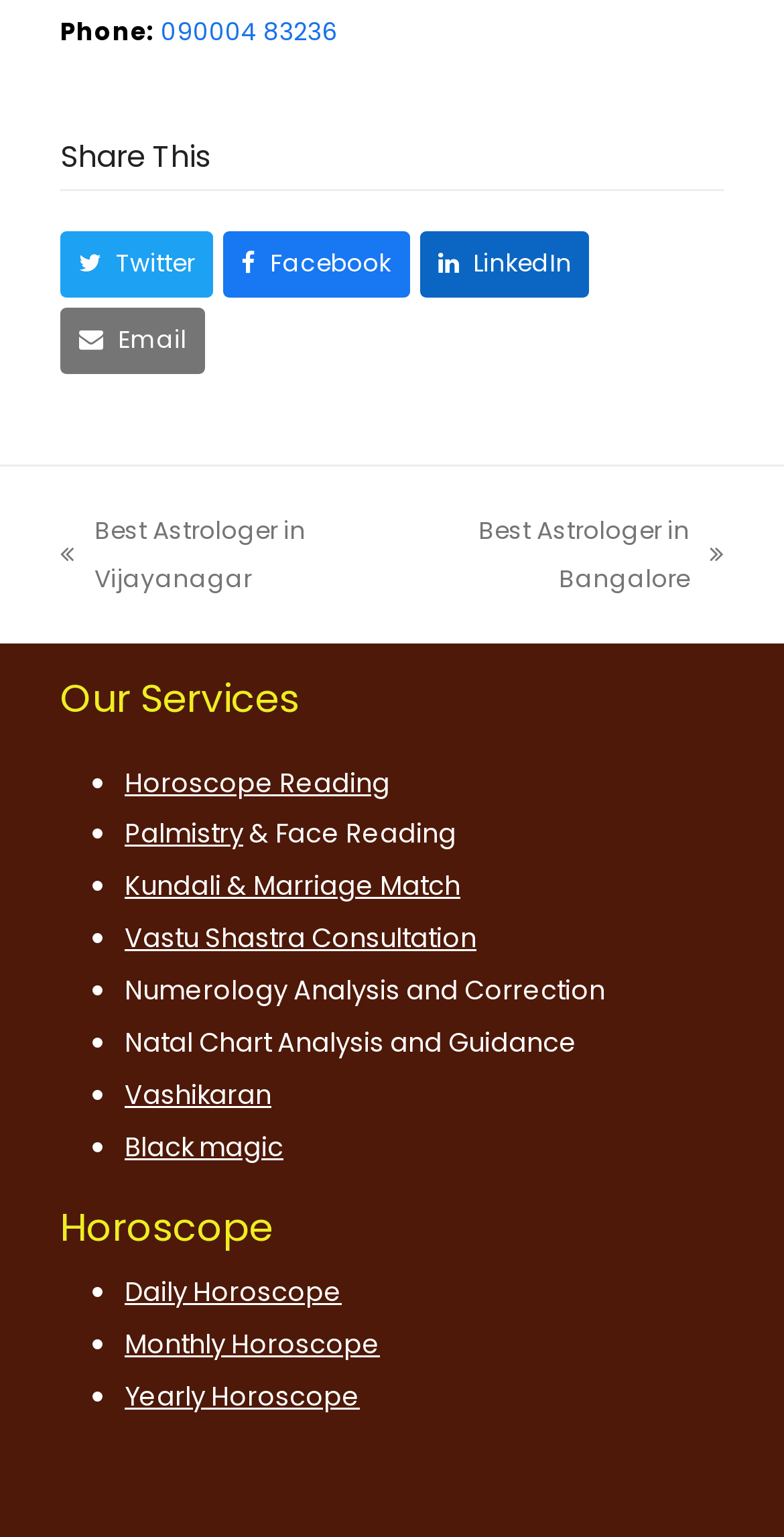How can I share this webpage?
Relying on the image, give a concise answer in one word or a brief phrase.

Through Twitter, Facebook, LinkedIn, or Email